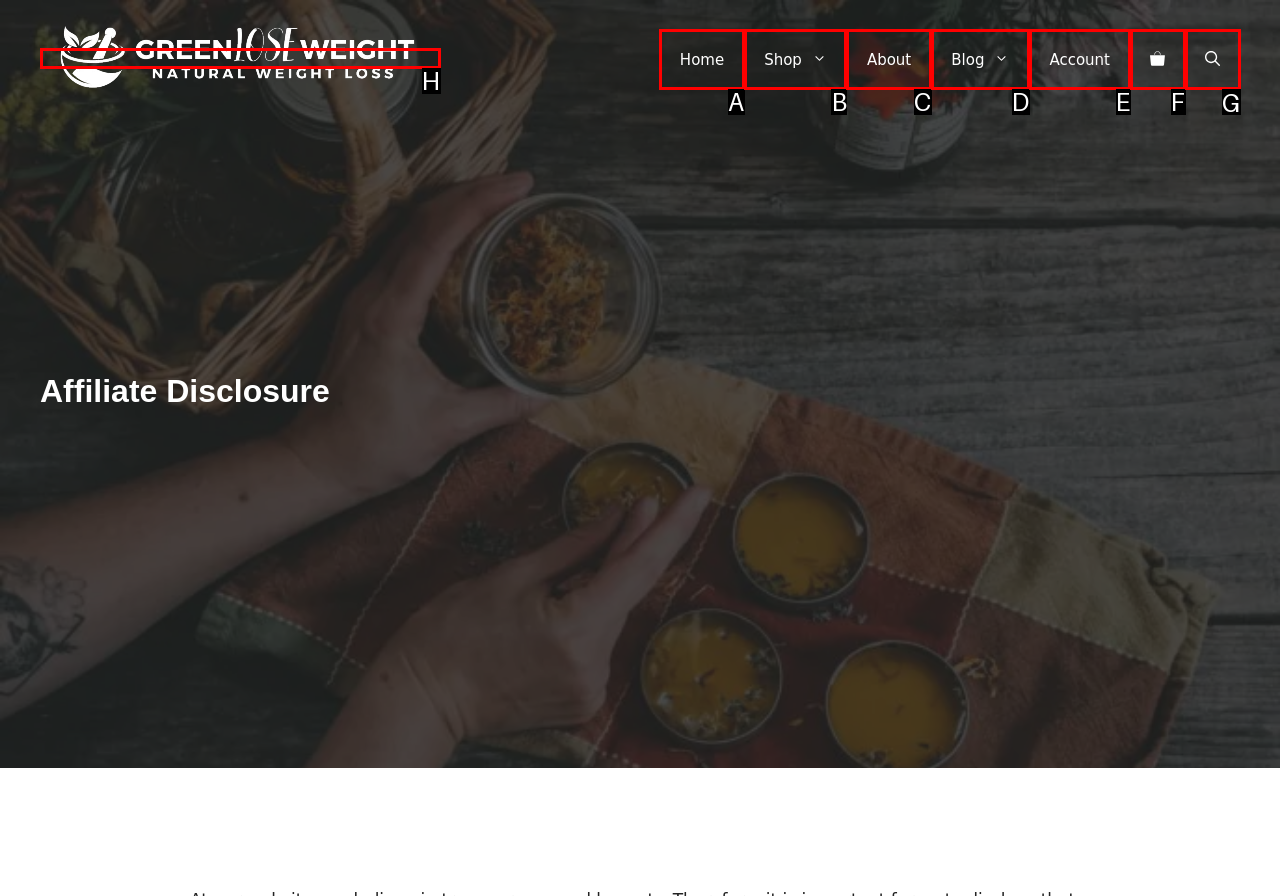Identify the correct letter of the UI element to click for this task: open search
Respond with the letter from the listed options.

G